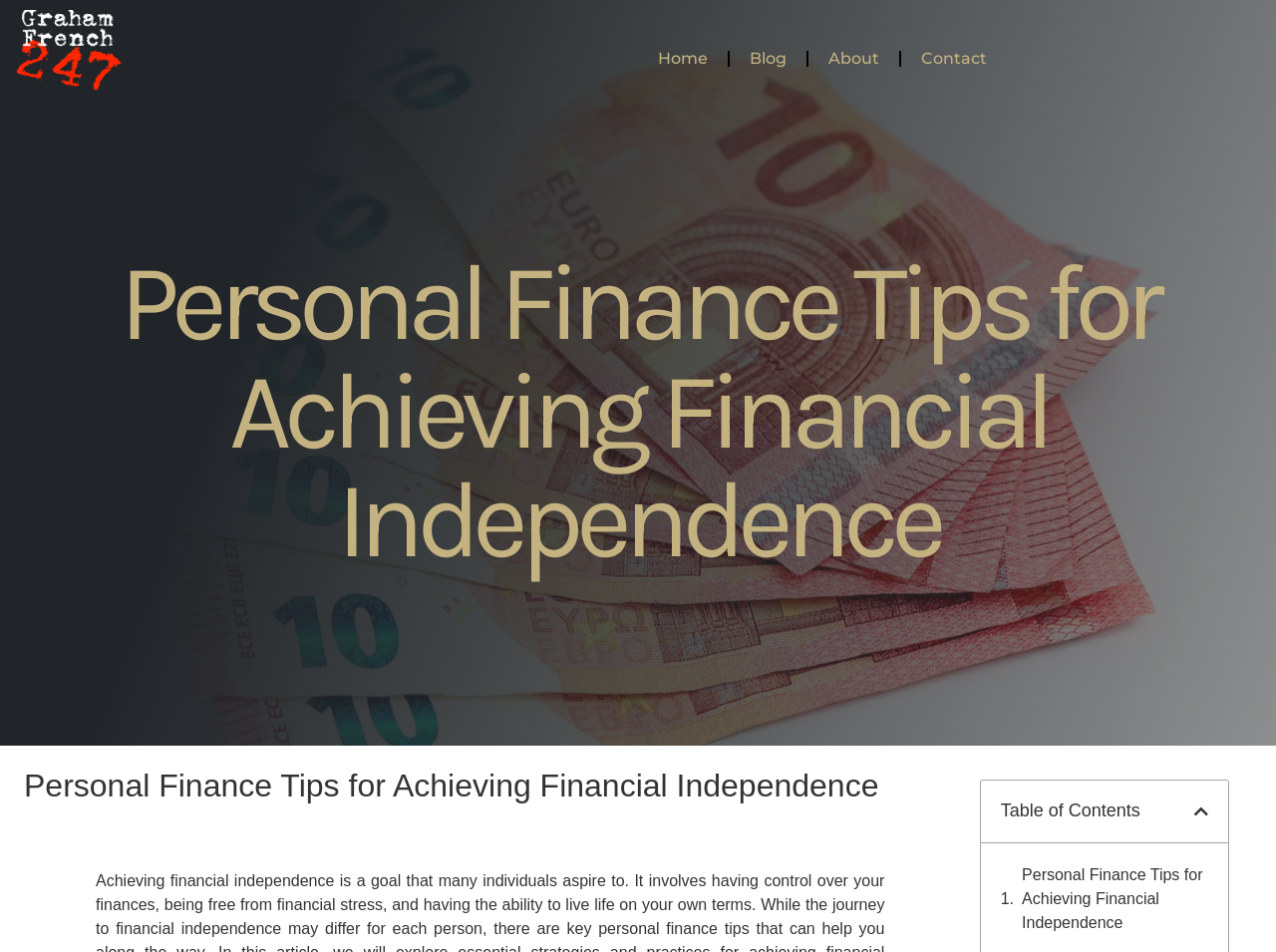Please determine the primary heading and provide its text.

Personal Finance Tips for Achieving Financial Independence